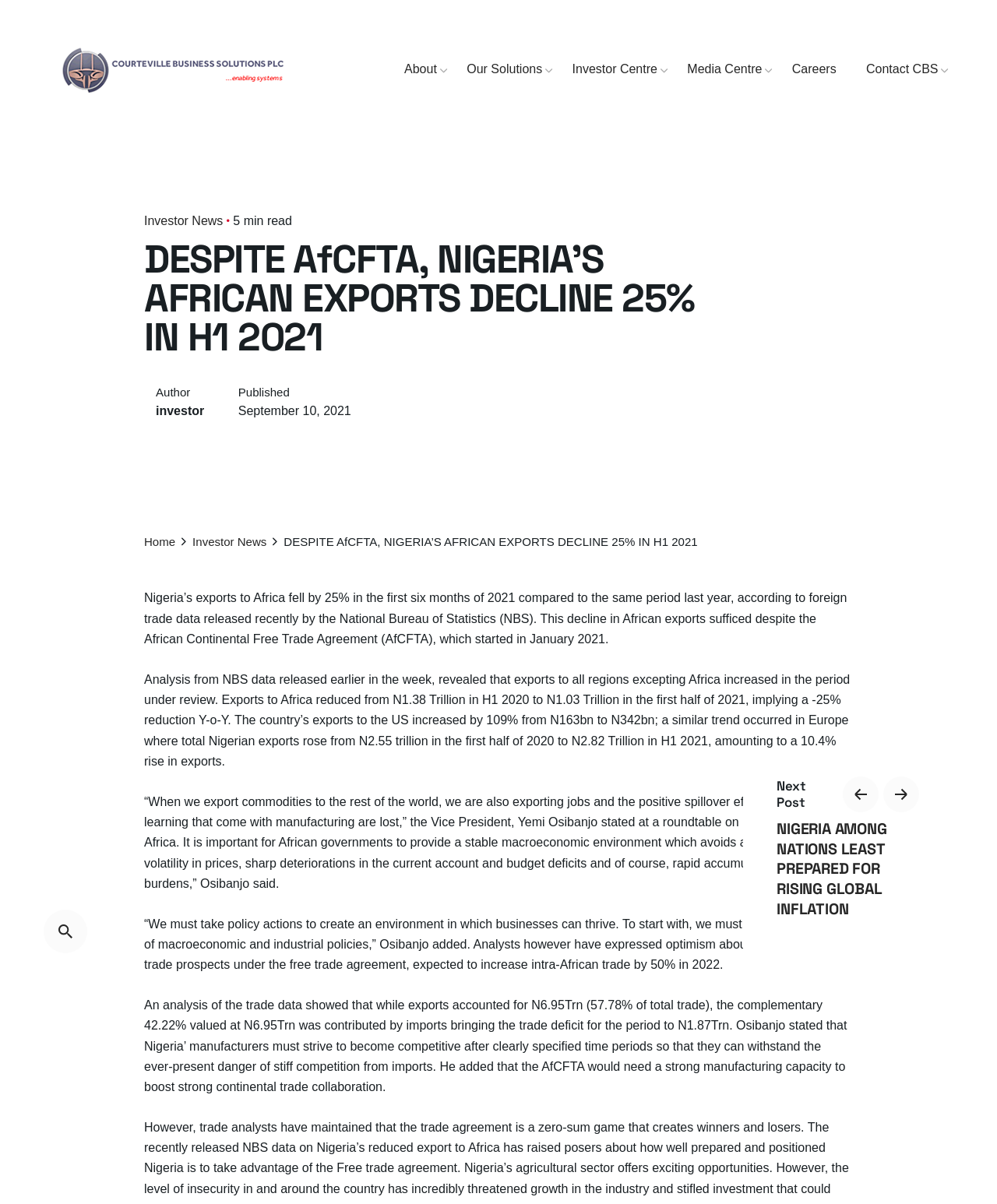Specify the bounding box coordinates of the element's region that should be clicked to achieve the following instruction: "Sign in". The bounding box coordinates consist of four float numbers between 0 and 1, in the format [left, top, right, bottom].

None